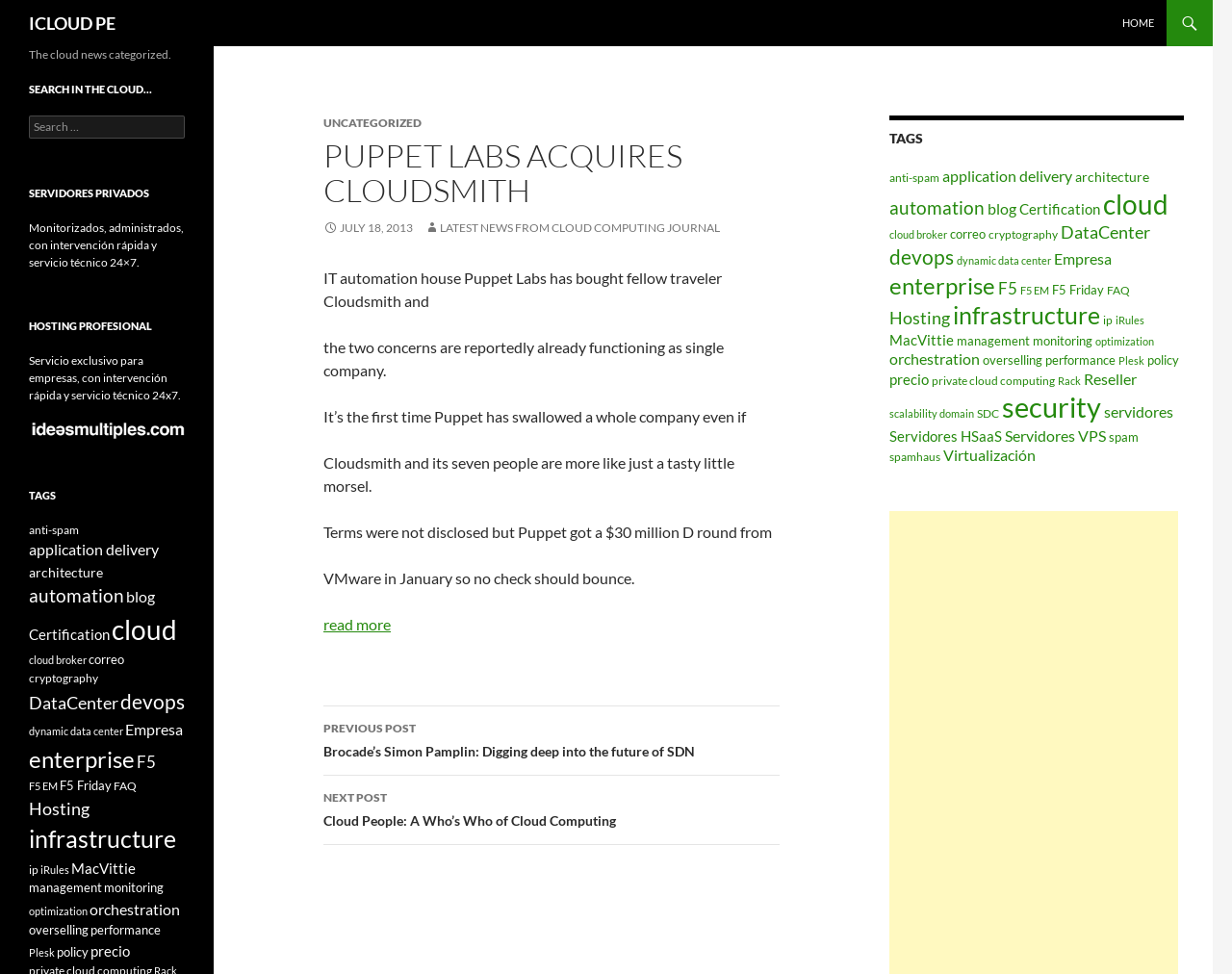Please specify the bounding box coordinates for the clickable region that will help you carry out the instruction: "Explore the 'TAGS' section".

[0.722, 0.119, 0.961, 0.154]